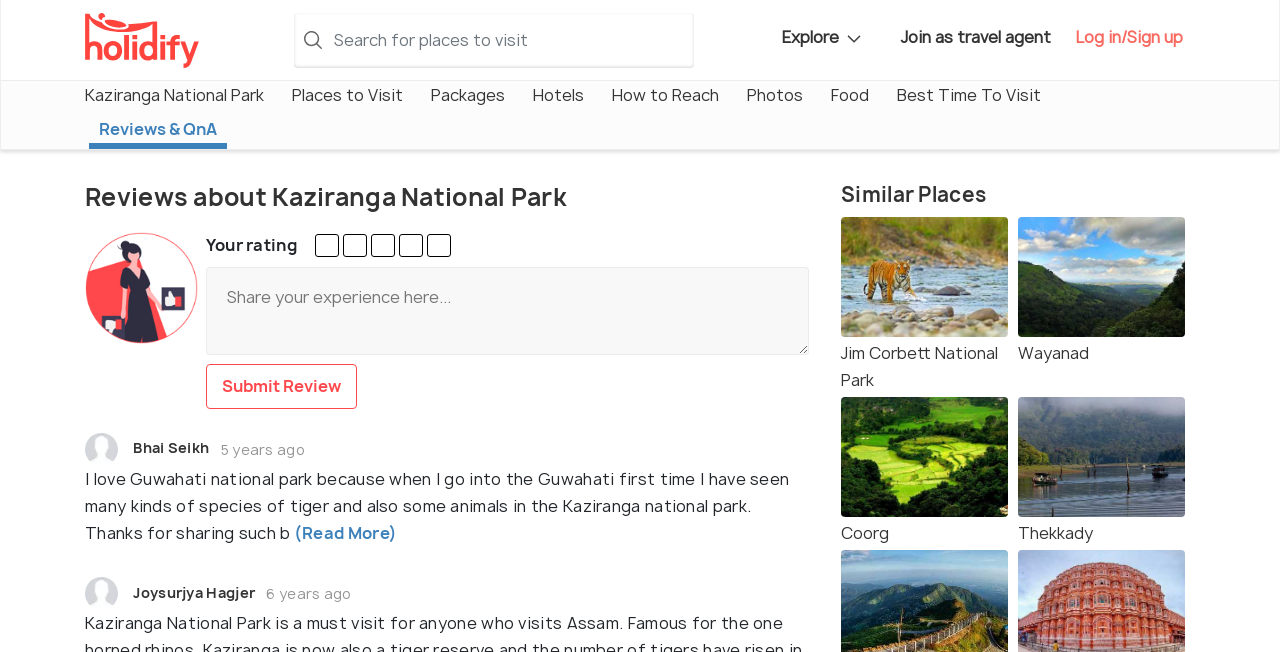Locate the coordinates of the bounding box for the clickable region that fulfills this instruction: "Click on Kaziranga National Park".

[0.066, 0.125, 0.214, 0.166]